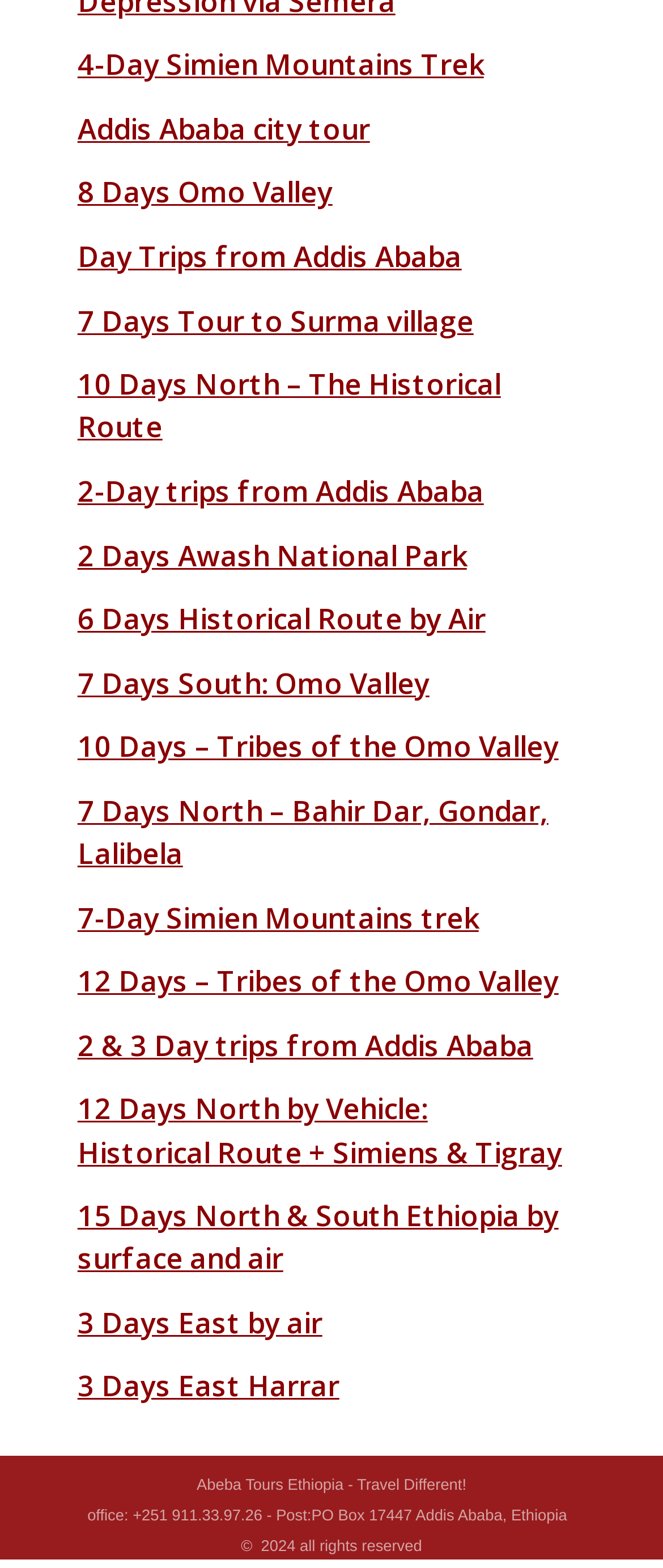From the screenshot, find the bounding box of the UI element matching this description: "8 Days Omo Valley". Supply the bounding box coordinates in the form [left, top, right, bottom], each a float between 0 and 1.

[0.117, 0.109, 0.501, 0.136]